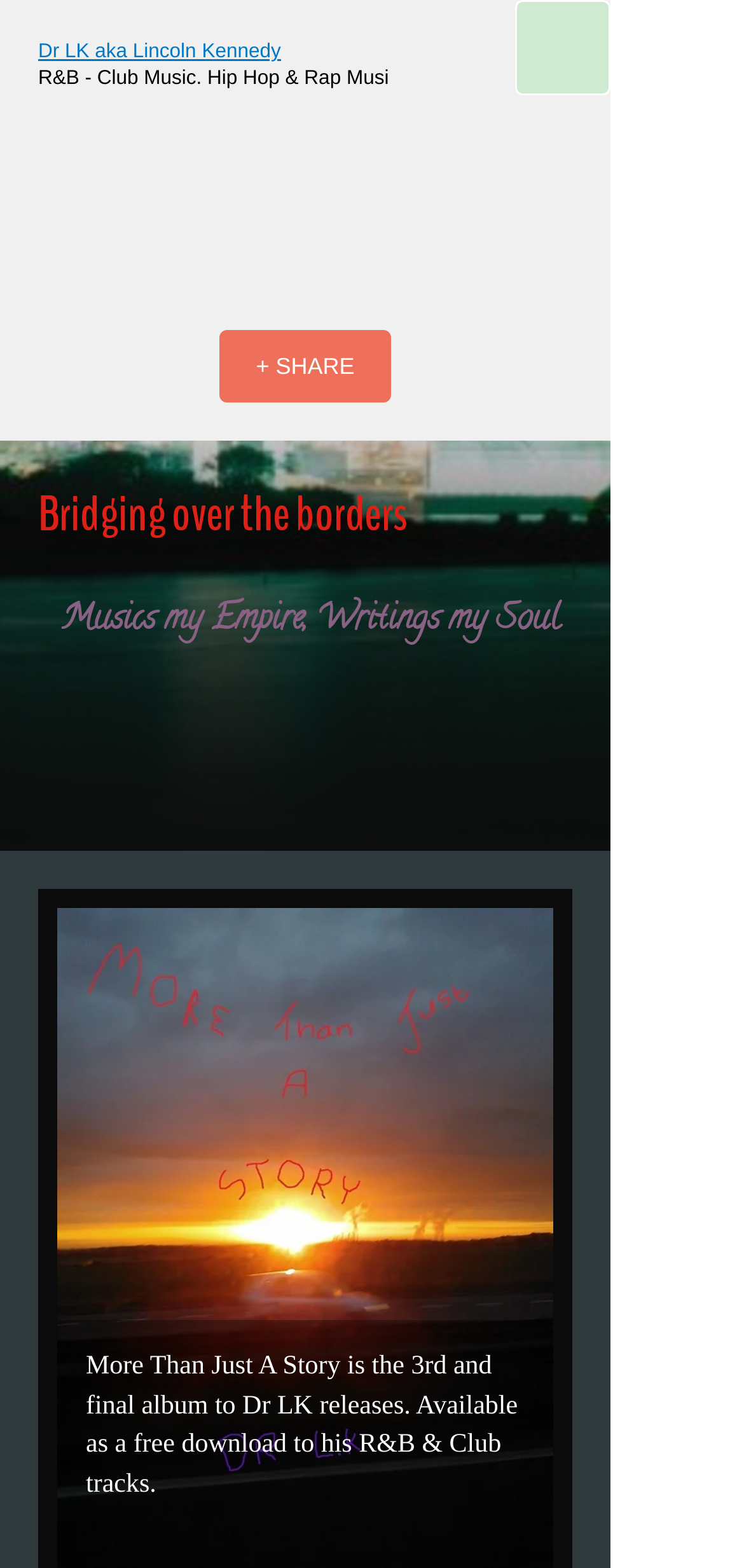What is the name of the album?
Look at the image and respond with a single word or a short phrase.

More Than Just A Story